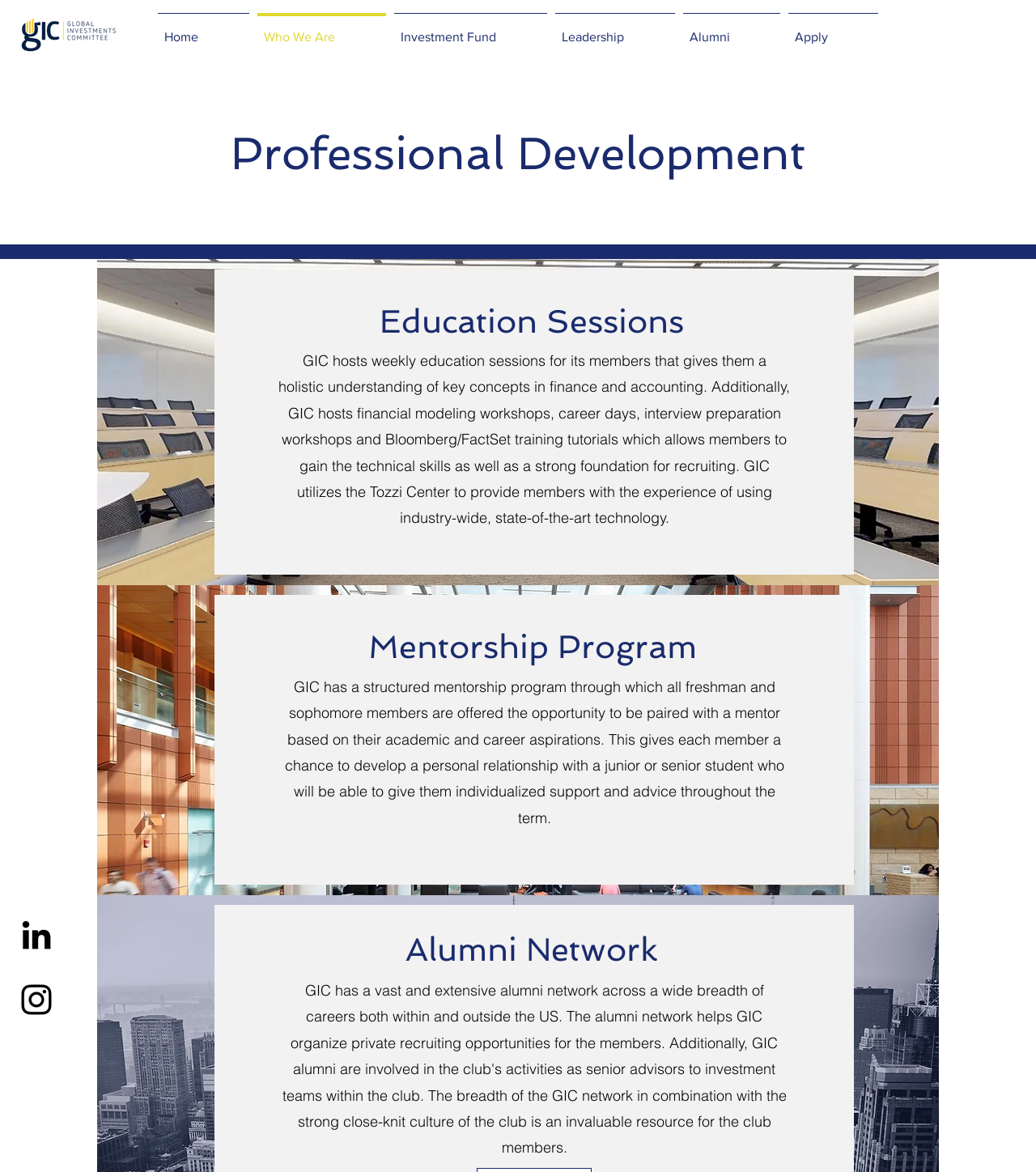Locate the bounding box coordinates of the element that needs to be clicked to carry out the instruction: "Check out the Alumni Network". The coordinates should be given as four float numbers ranging from 0 to 1, i.e., [left, top, right, bottom].

[0.391, 0.794, 0.639, 0.827]